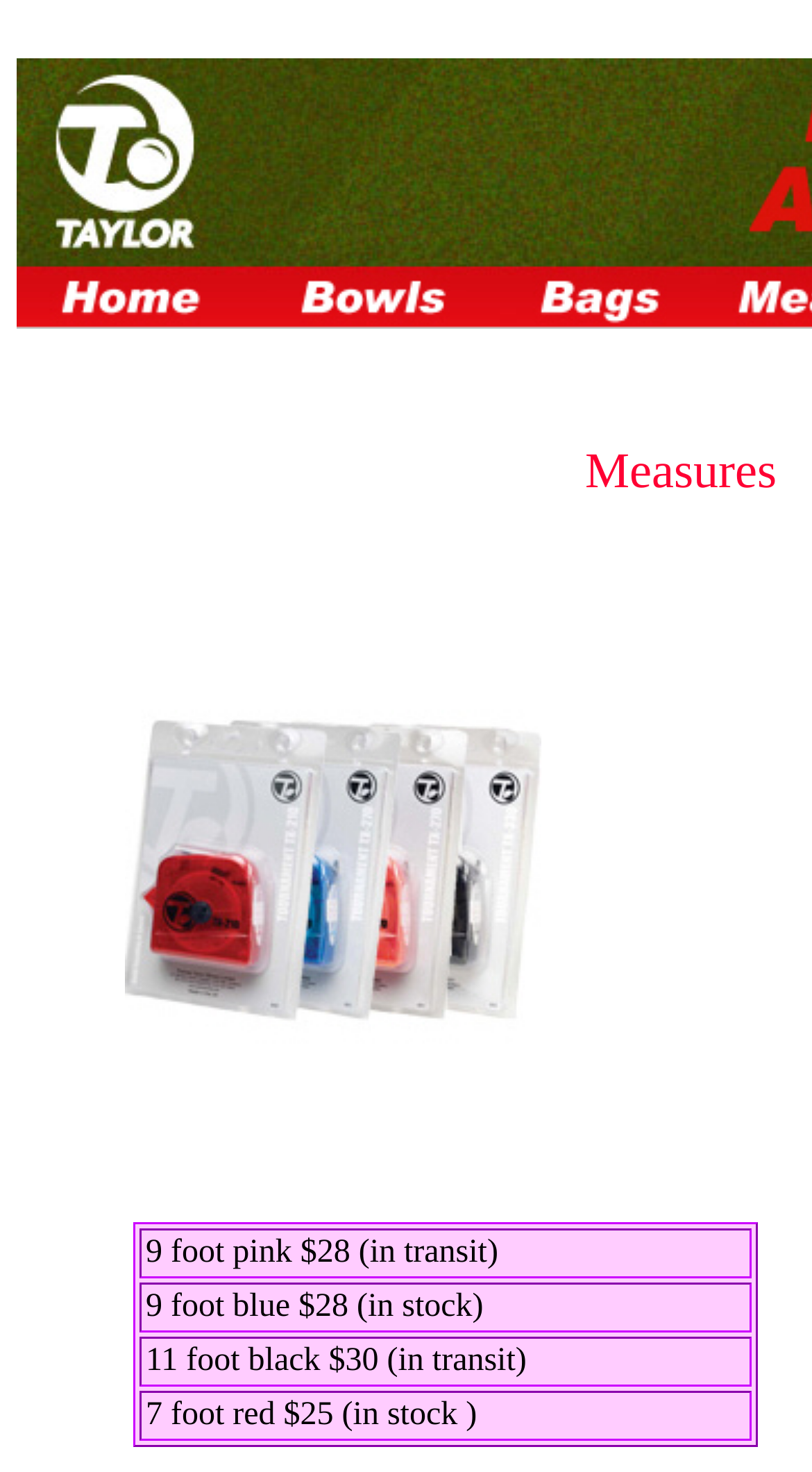How many products are listed?
Refer to the image and answer the question using a single word or phrase.

4